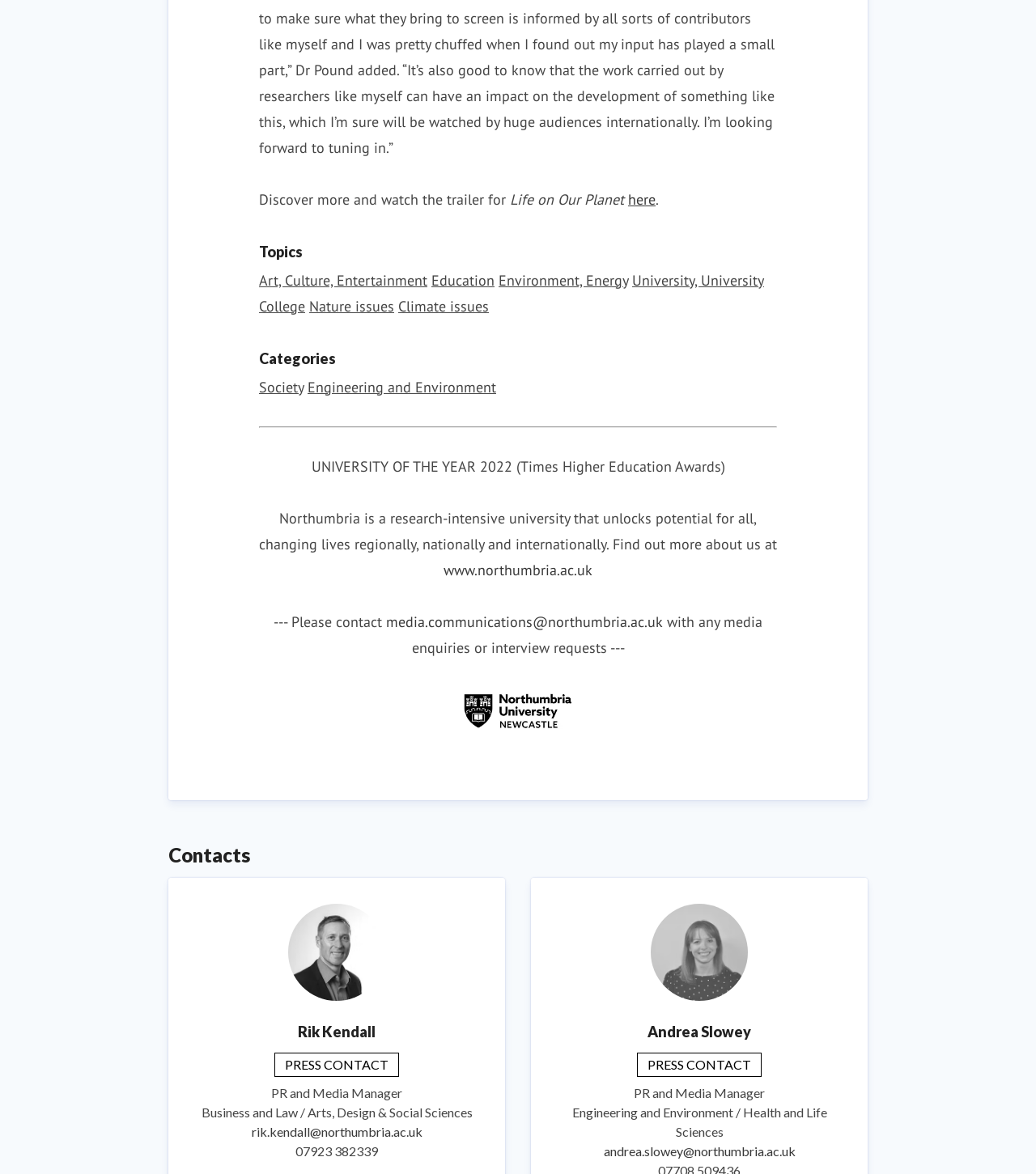How many press contacts are listed?
Please provide a detailed answer to the question.

I counted the number of press contacts by looking at the sections with the heading 'PRESS CONTACT' and found two individuals, Rik Kendall and Andrea Slowey, with their respective contact information.